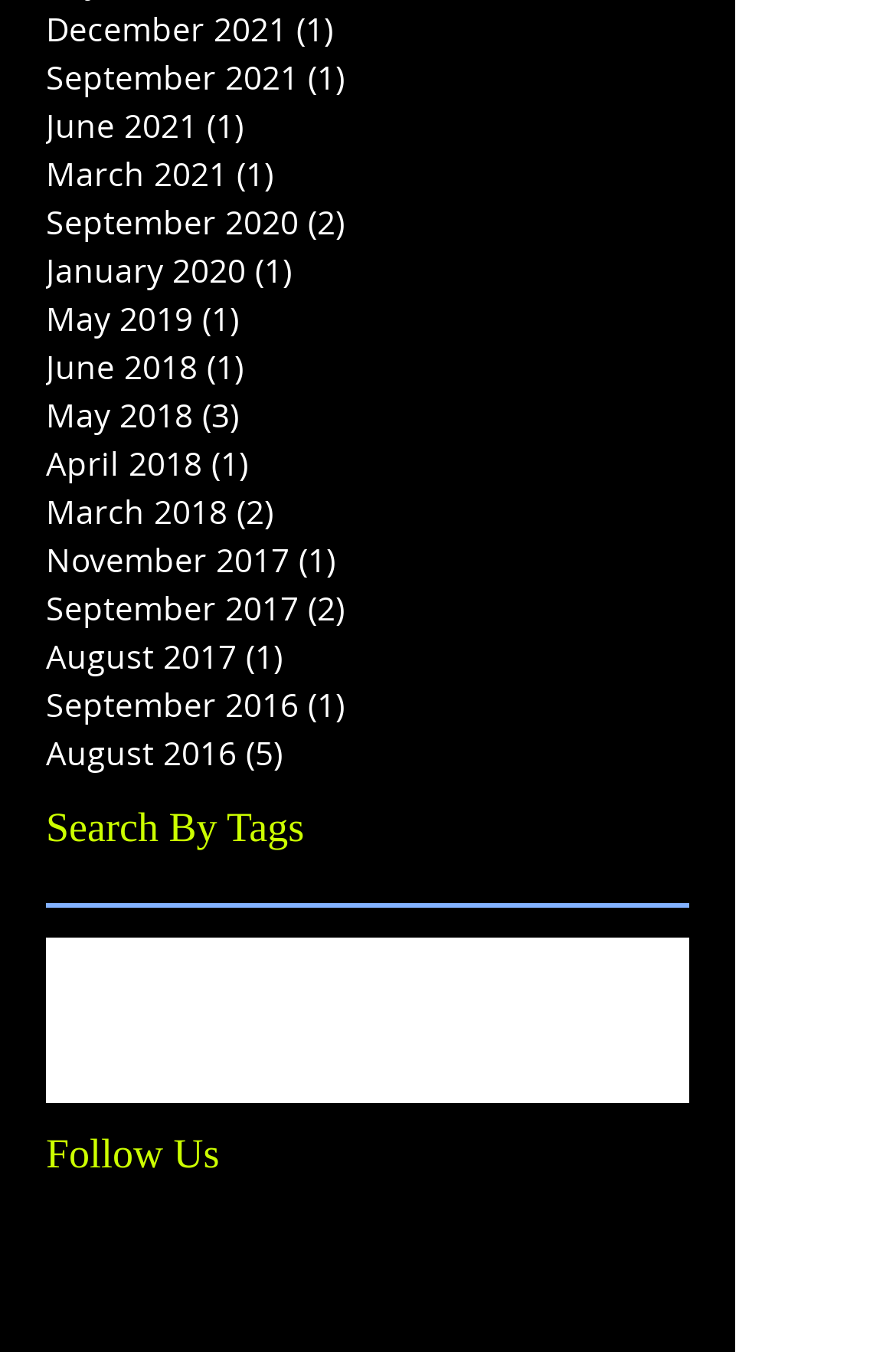Show the bounding box coordinates of the element that should be clicked to complete the task: "Search By Tags".

[0.051, 0.591, 0.769, 0.634]